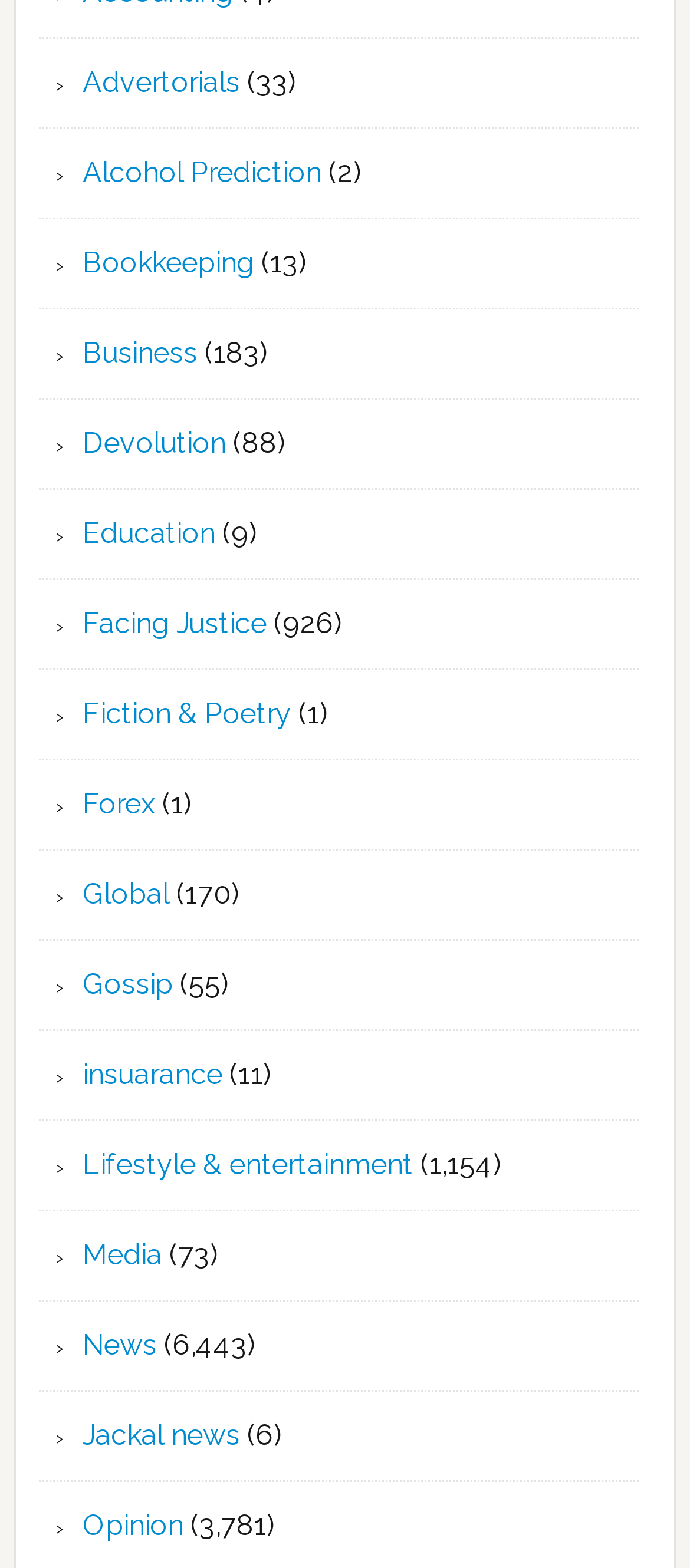Please specify the coordinates of the bounding box for the element that should be clicked to carry out this instruction: "Check out the Jackal news". The coordinates must be four float numbers between 0 and 1, formatted as [left, top, right, bottom].

[0.12, 0.904, 0.348, 0.926]